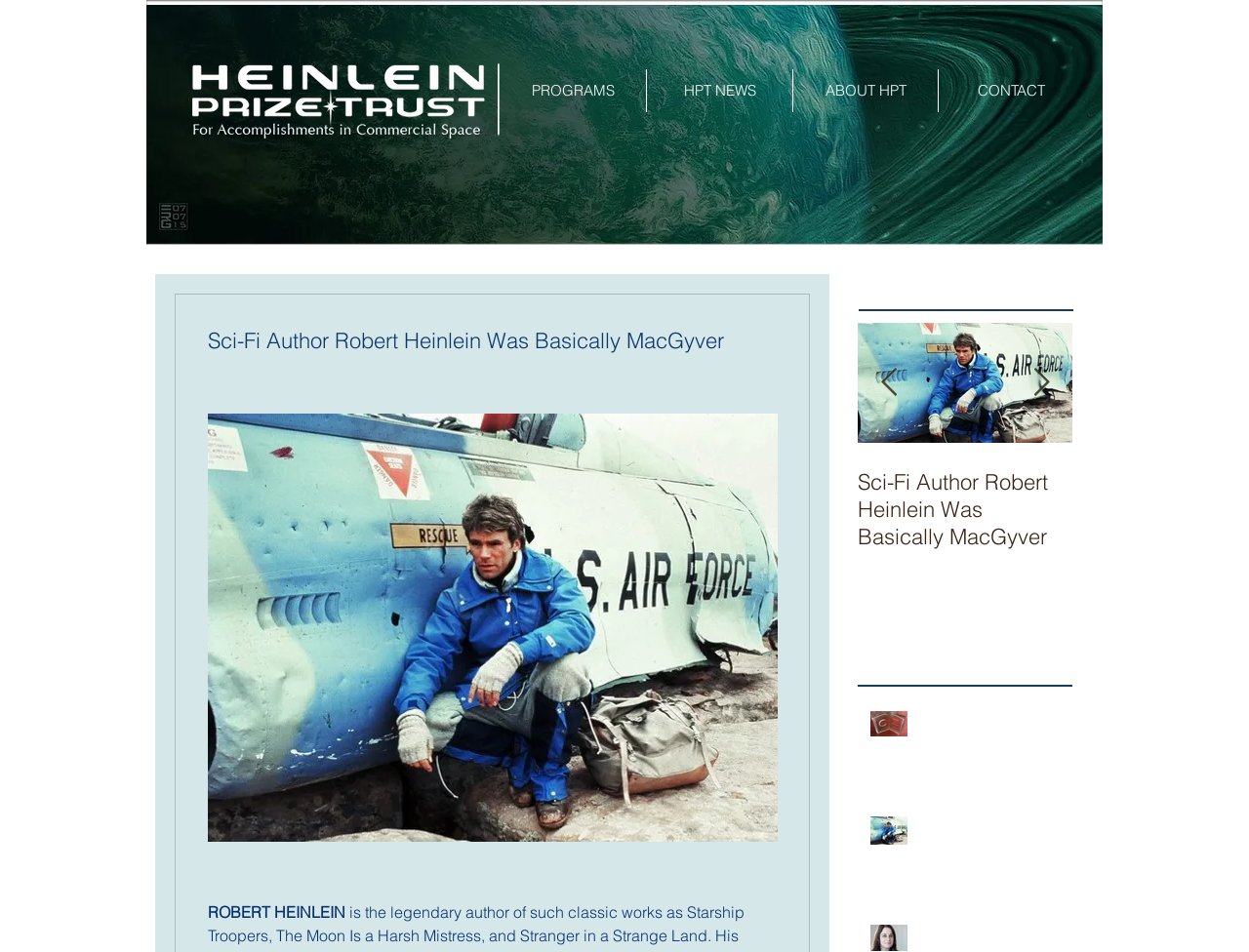Identify the bounding box coordinates for the element you need to click to achieve the following task: "Click the 'Next Item' button". The coordinates must be four float values ranging from 0 to 1, formatted as [left, top, right, bottom].

[0.827, 0.387, 0.841, 0.418]